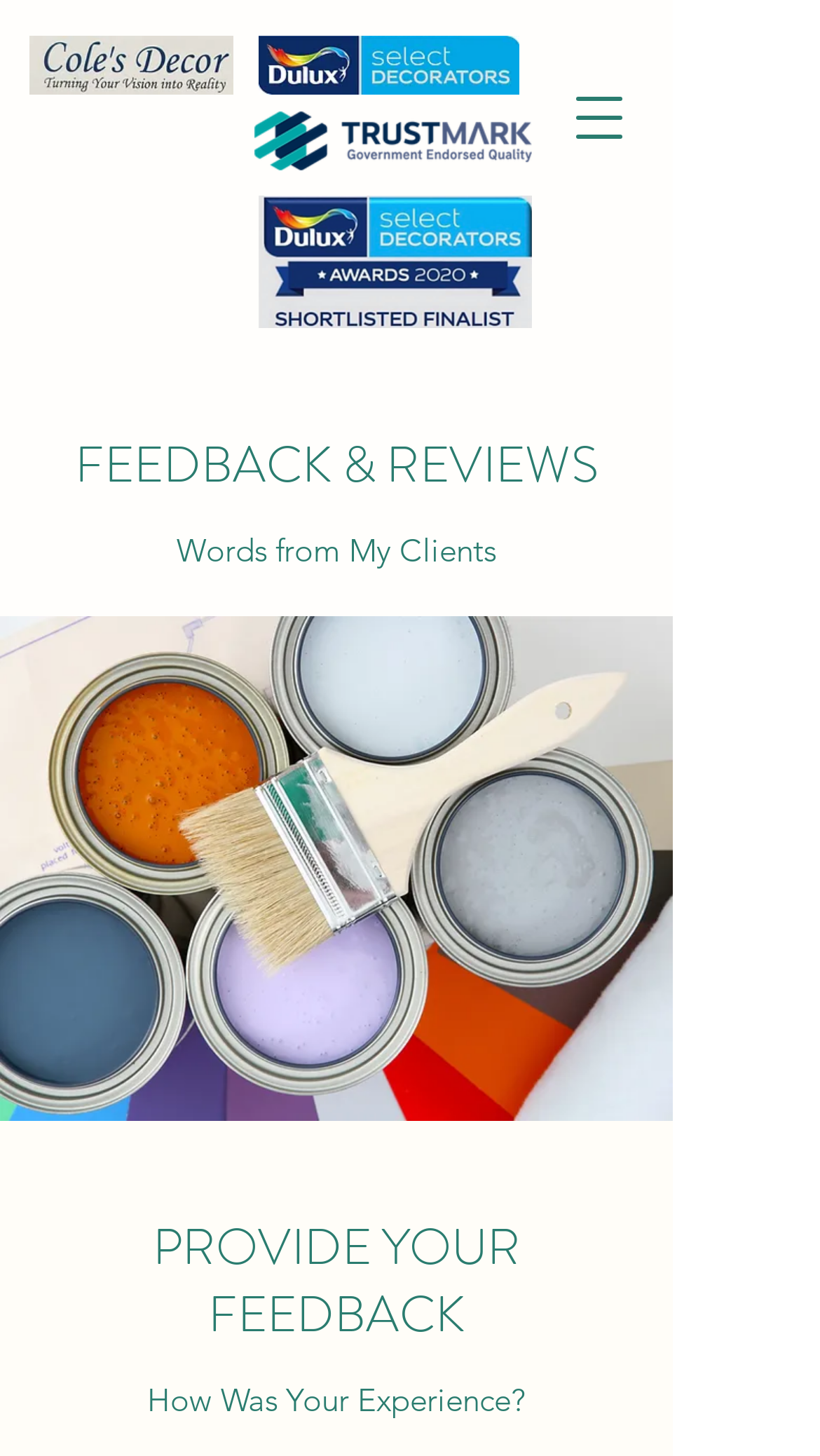Answer the question with a brief word or phrase:
What is the logo above the 'FEEDBACK & REVIEWS' heading?

Dulux Select Decorators